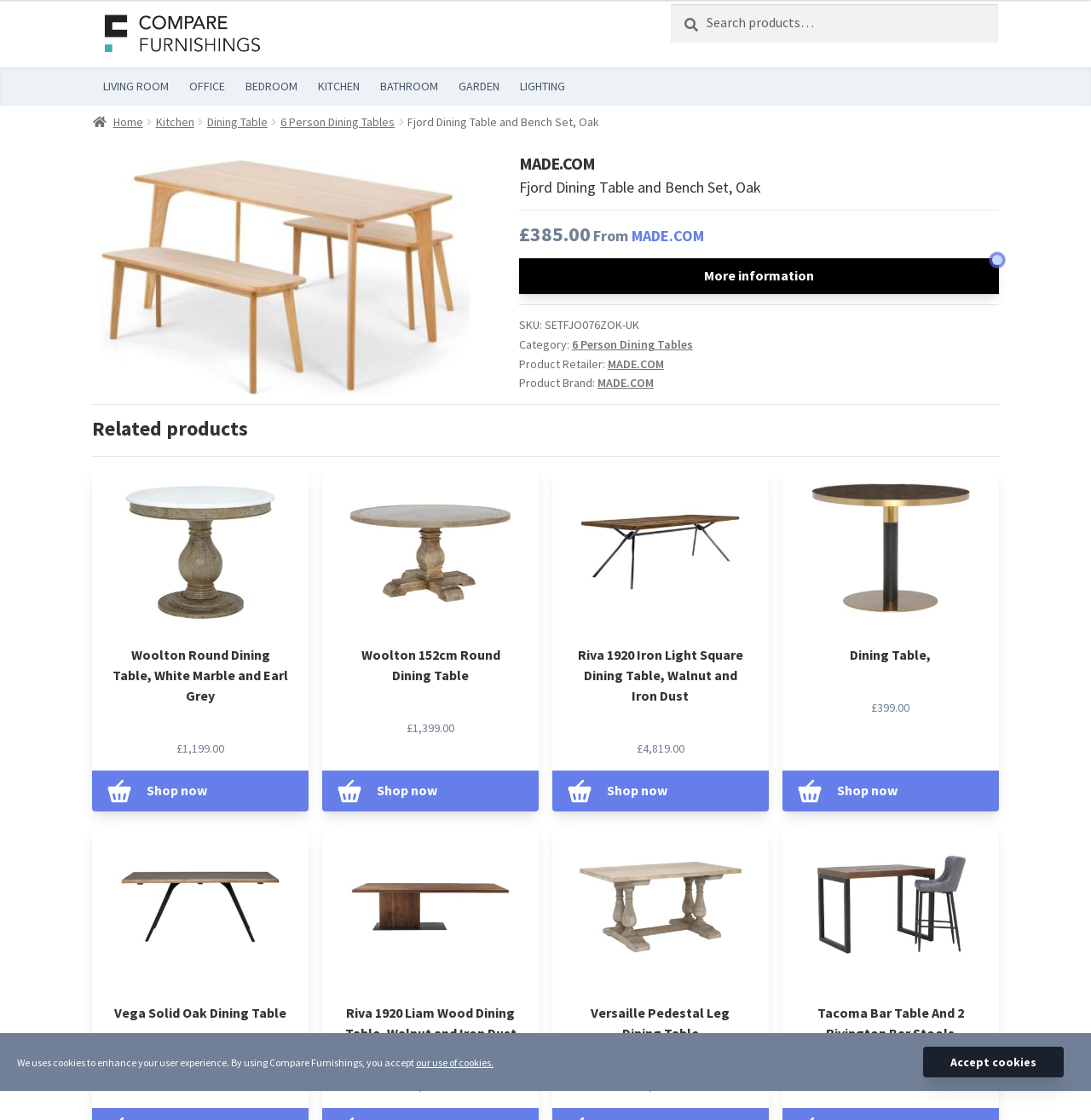Identify and extract the main heading from the webpage.

MADE.COM
Fjord Dining Table and Bench Set, Oak